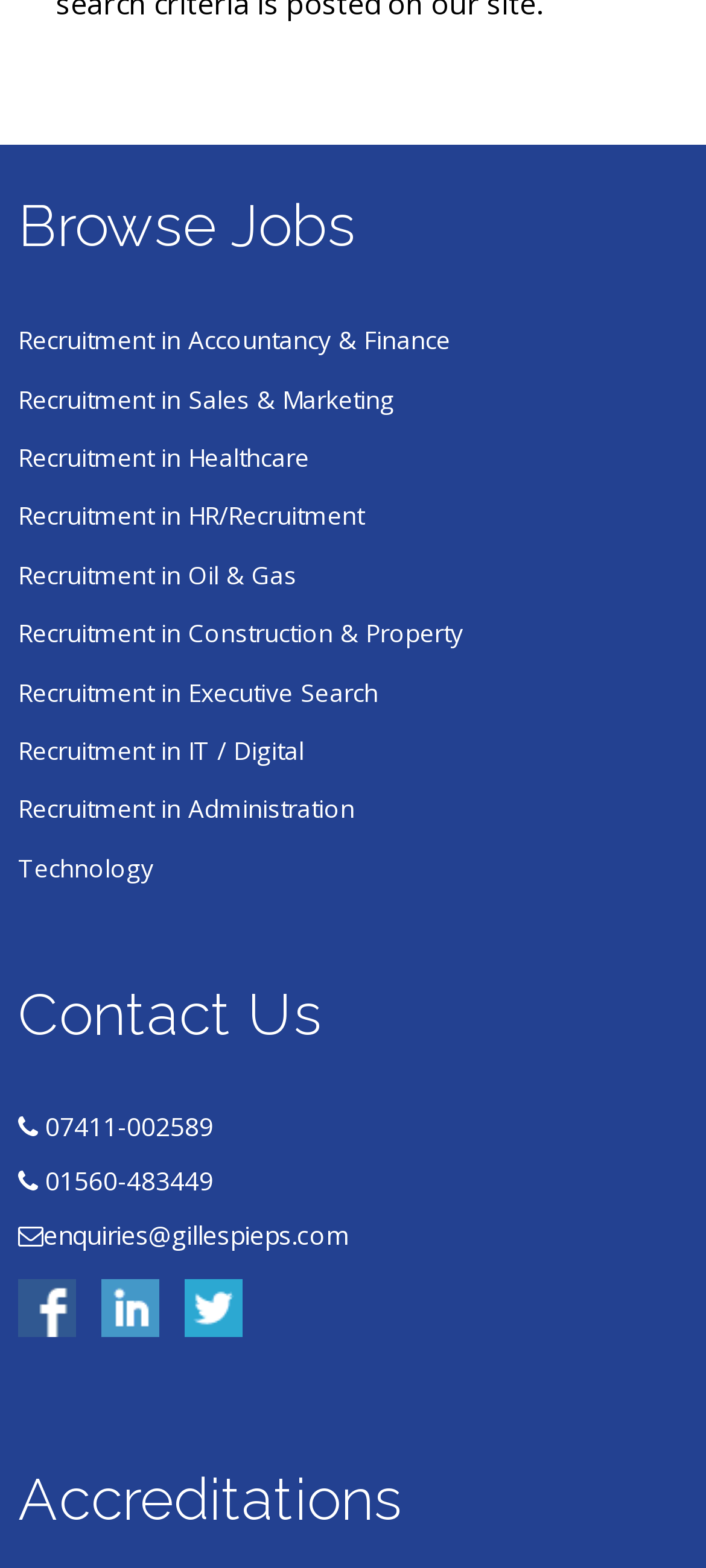Highlight the bounding box of the UI element that corresponds to this description: "3. Get the Right Fit".

None